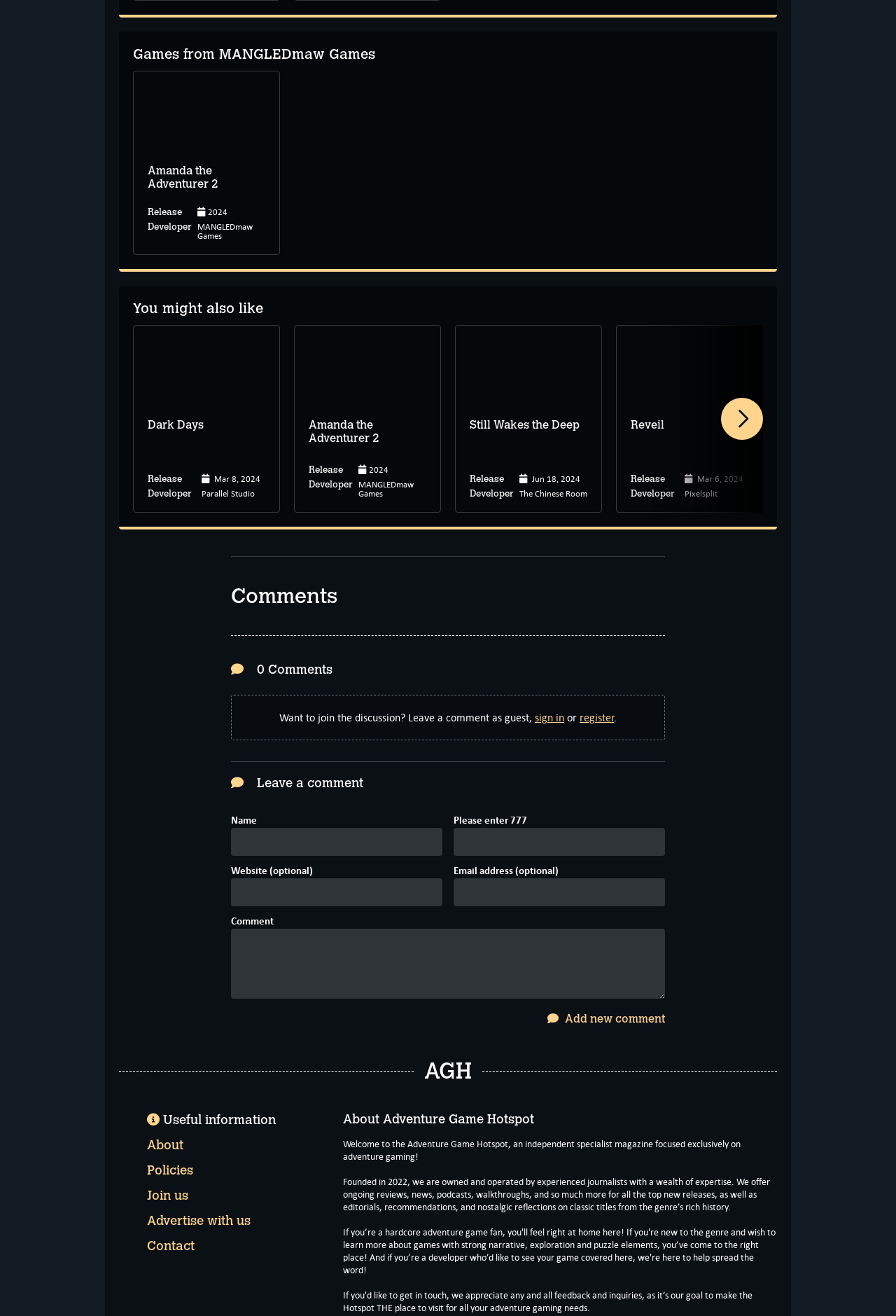Determine the bounding box coordinates of the element's region needed to click to follow the instruction: "View the shopping cart". Provide these coordinates as four float numbers between 0 and 1, formatted as [left, top, right, bottom].

None